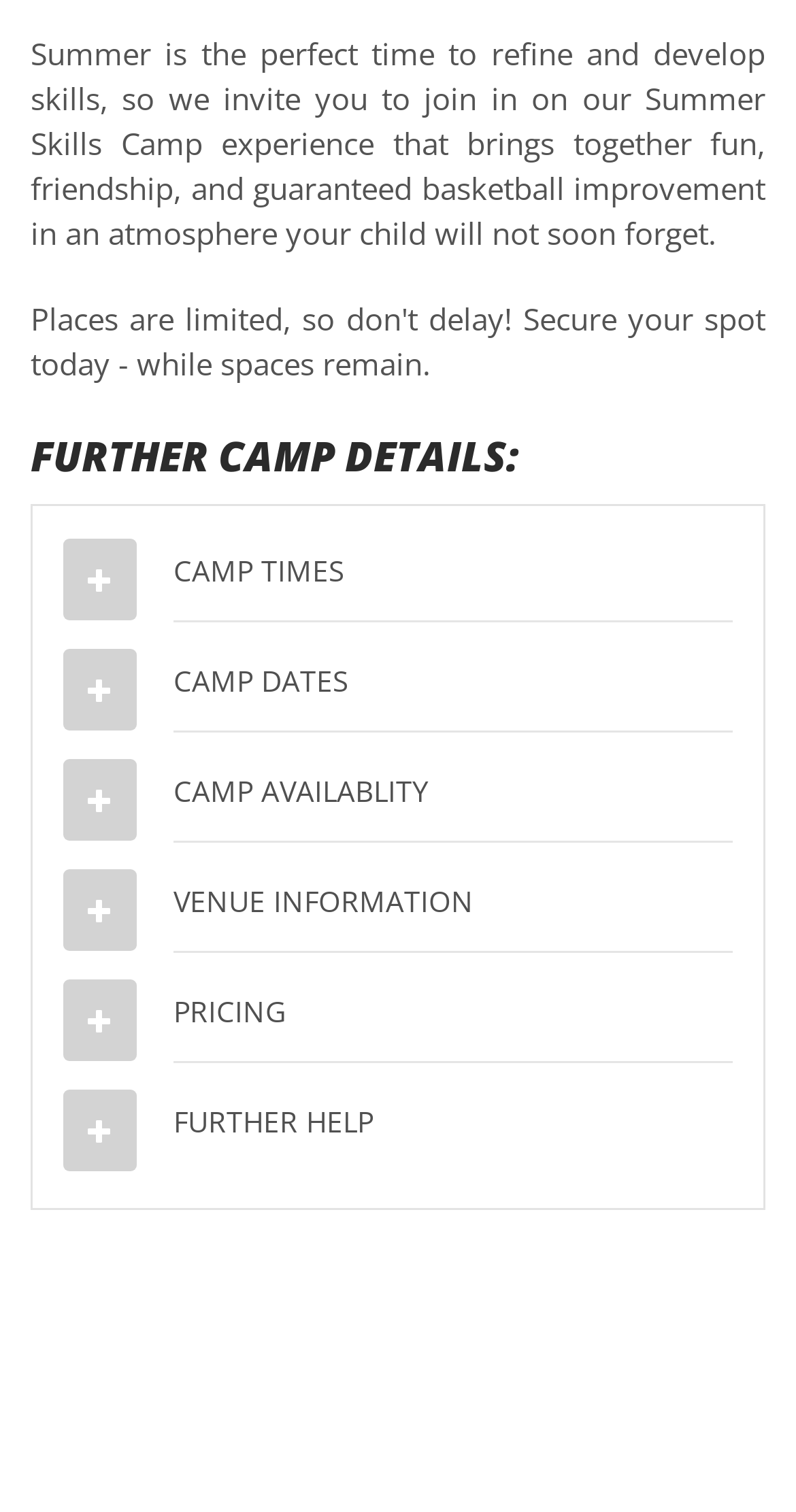Please use the details from the image to answer the following question comprehensively:
What is the purpose of the links on the webpage?

The links on the webpage, such as '+ CAMP TIMES', '+ CAMP DATES', and others, serve the purpose of providing more information about the Summer Skills Camp. By clicking on these links, users can access detailed information about the camp, helping them make informed decisions or plan their participation.